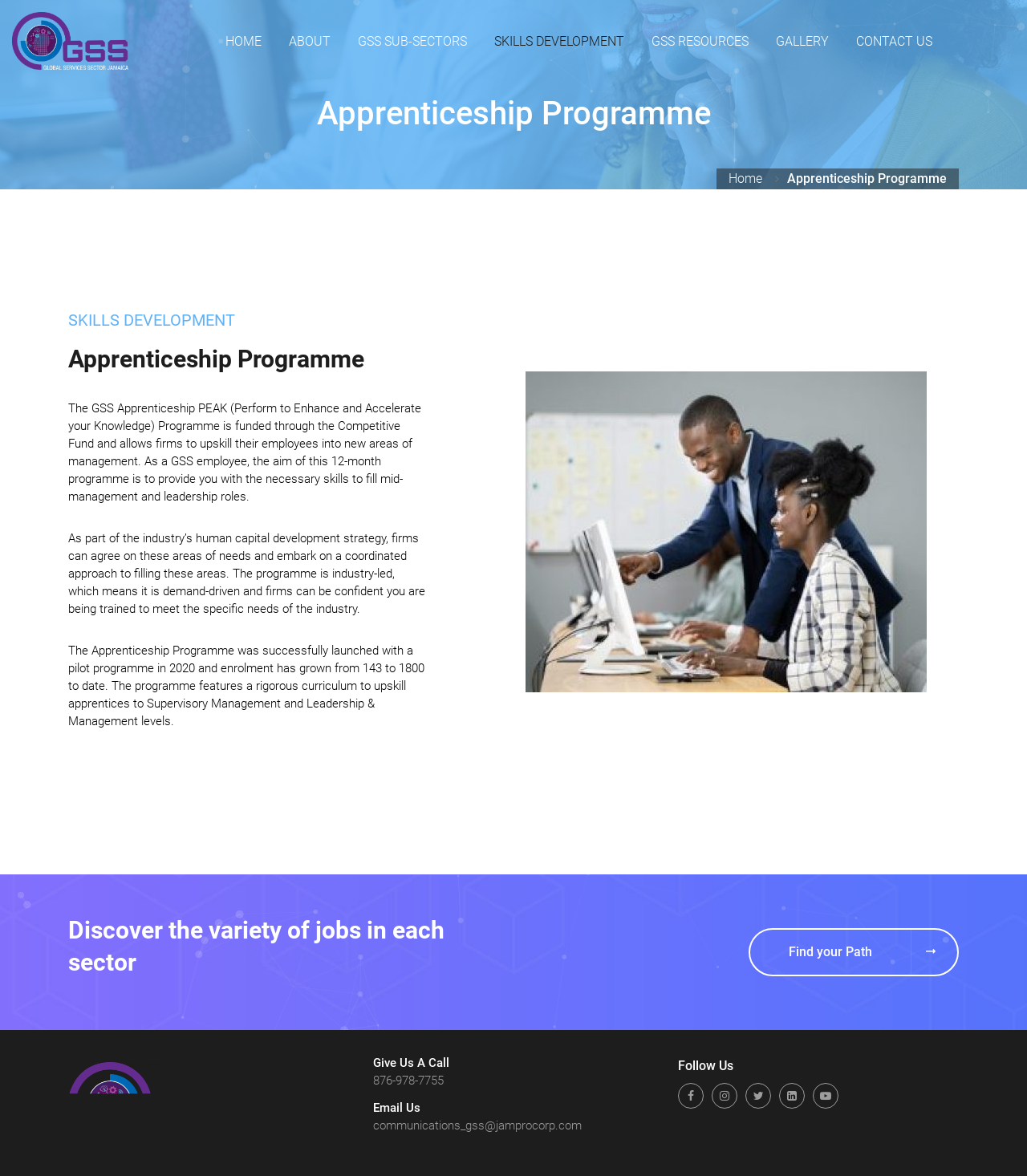Identify the bounding box for the described UI element. Provide the coordinates in (top-left x, top-left y, bottom-right x, bottom-right y) format with values ranging from 0 to 1: SKILLS DEVELOPMENT

[0.481, 0.0, 0.608, 0.071]